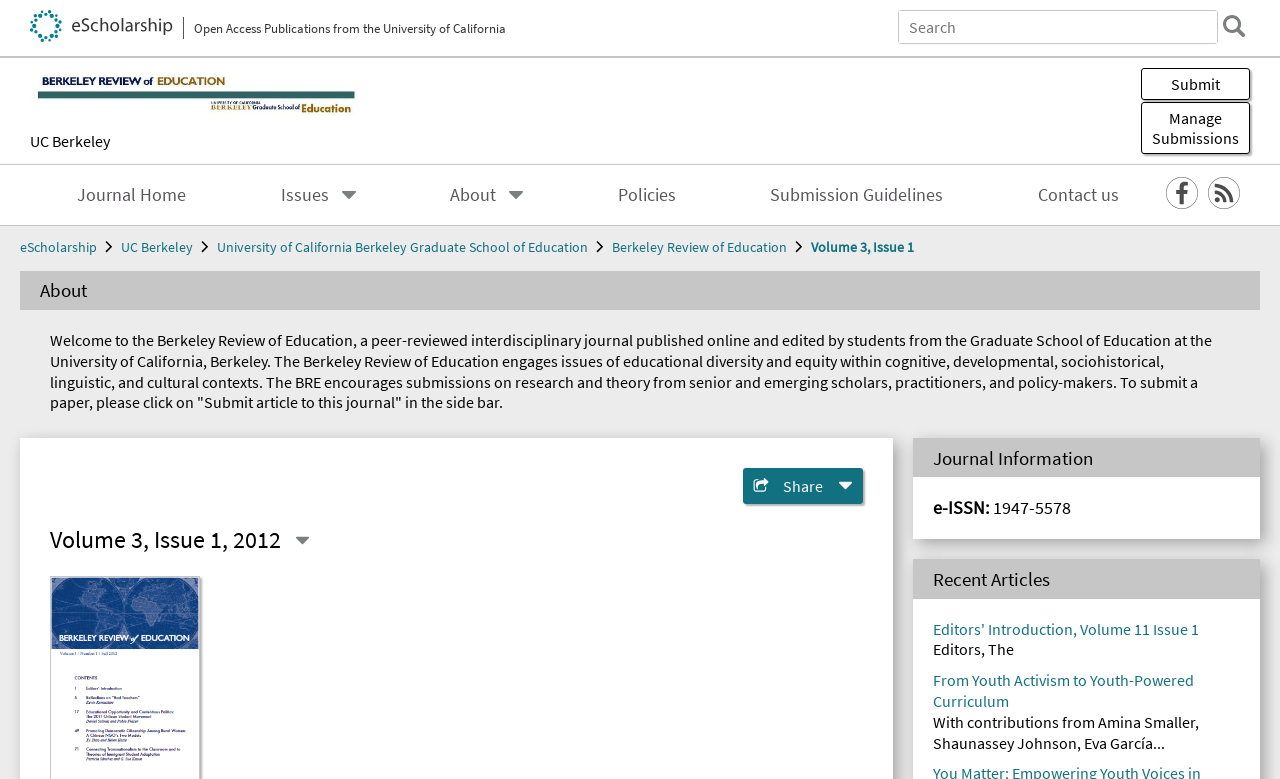Determine the bounding box coordinates of the region that needs to be clicked to achieve the task: "Click on HOME".

None